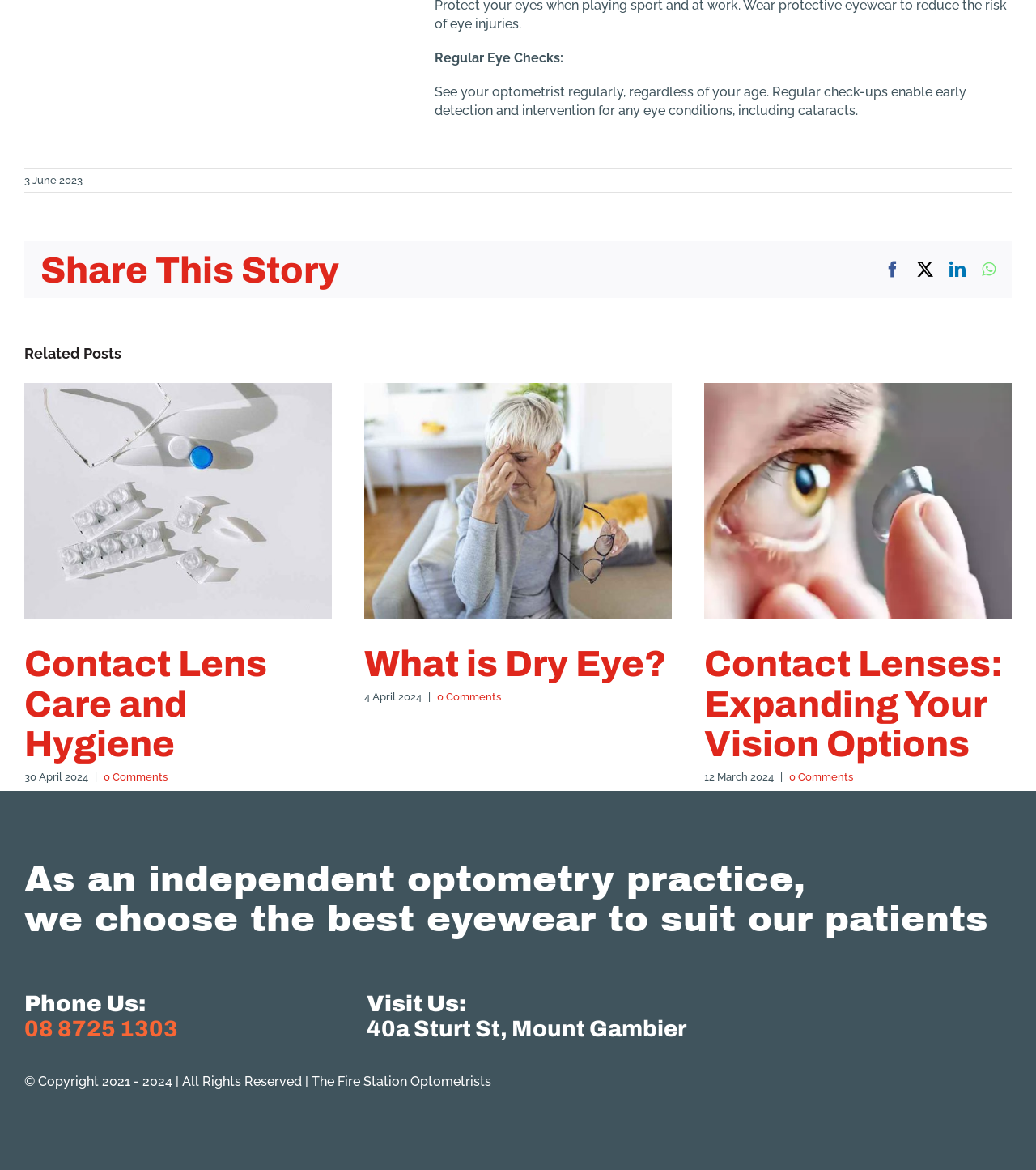Indicate the bounding box coordinates of the clickable region to achieve the following instruction: "Visit the homepage of The Fire Station Optometrists."

[0.75, 0.82, 0.828, 0.892]